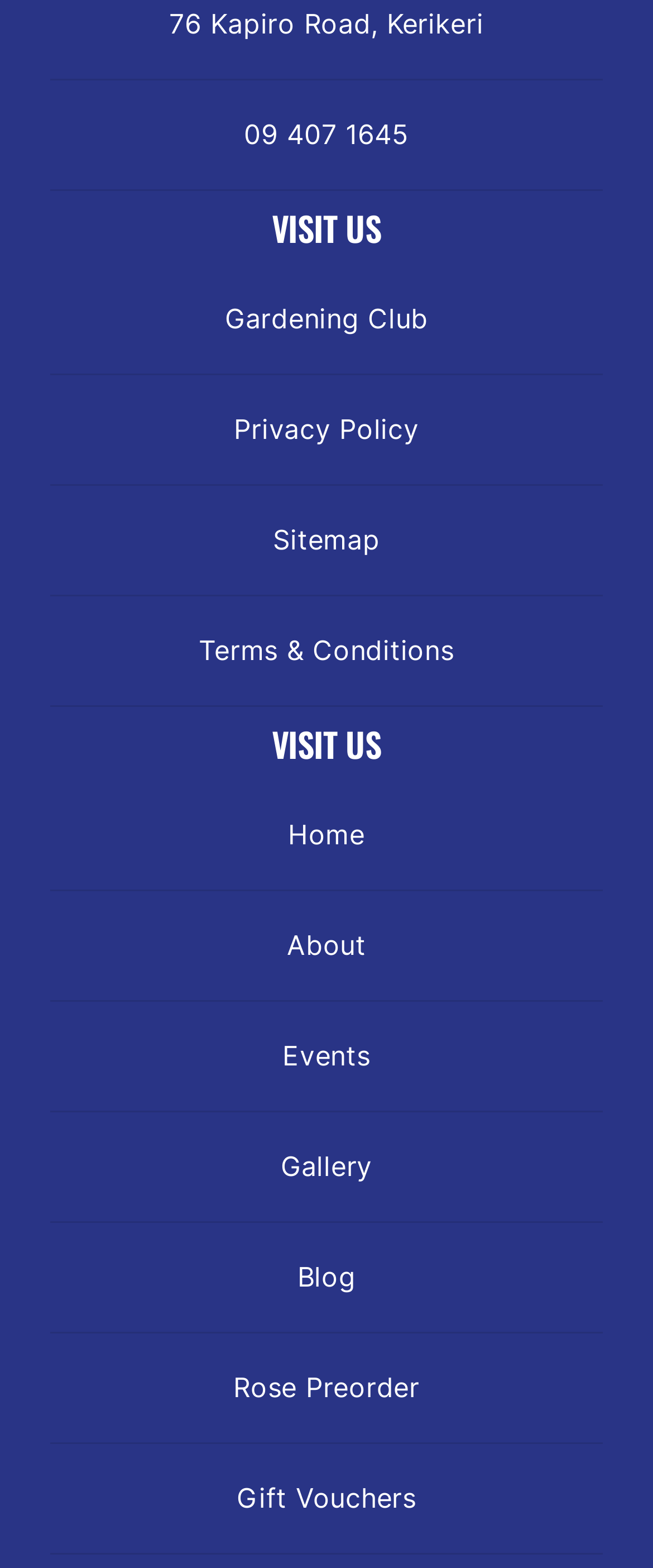Identify the bounding box coordinates for the element you need to click to achieve the following task: "go to the privacy policy page". The coordinates must be four float values ranging from 0 to 1, formatted as [left, top, right, bottom].

[0.077, 0.239, 0.923, 0.309]